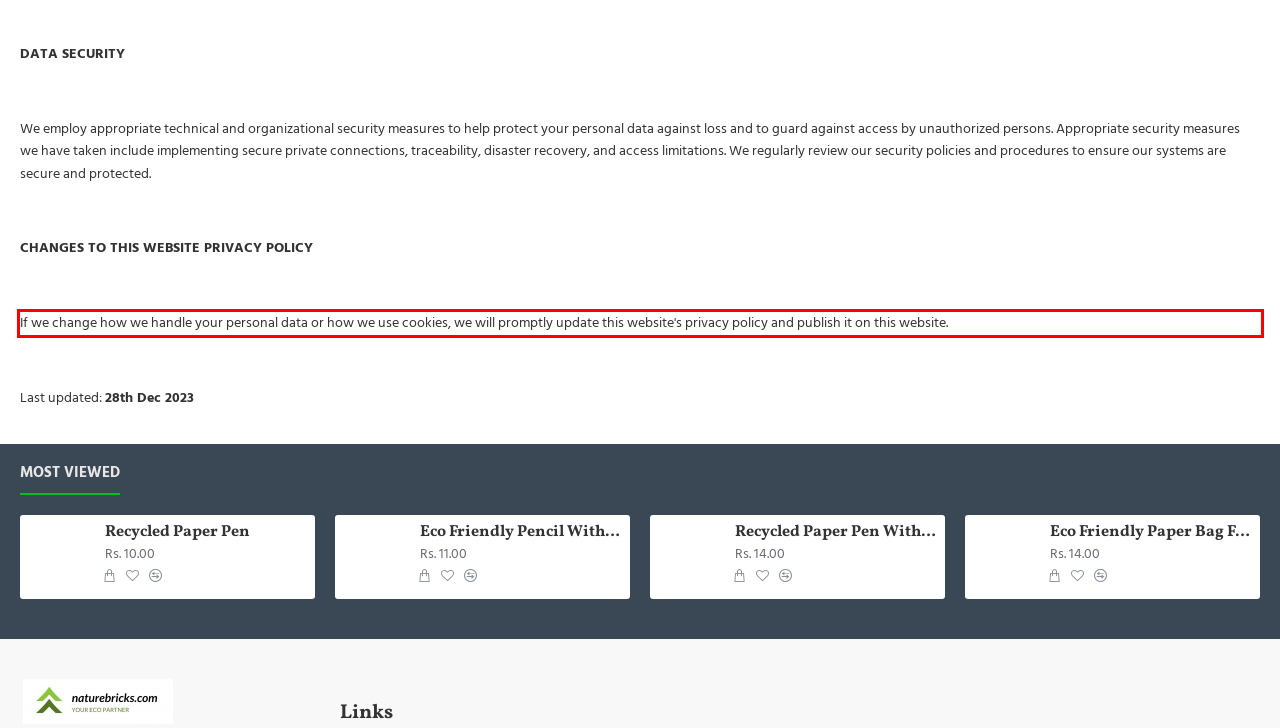The screenshot you have been given contains a UI element surrounded by a red rectangle. Use OCR to read and extract the text inside this red rectangle.

If we change how we handle your personal data or how we use cookies, we will promptly update this website's privacy policy and publish it on this website.